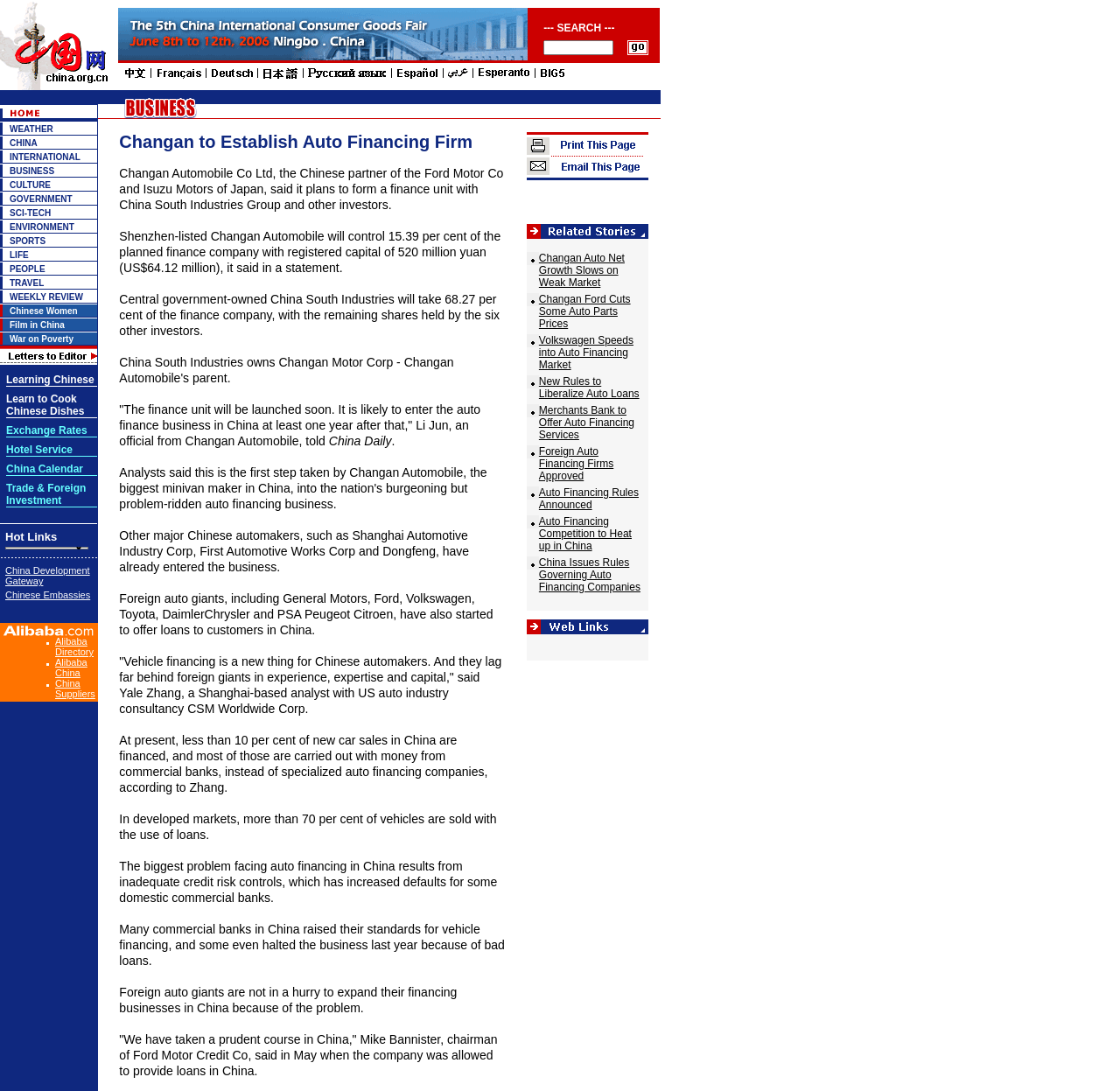Using the provided description: "Chinese Women", find the bounding box coordinates of the corresponding UI element. The output should be four float numbers between 0 and 1, in the format [left, top, right, bottom].

[0.009, 0.28, 0.069, 0.289]